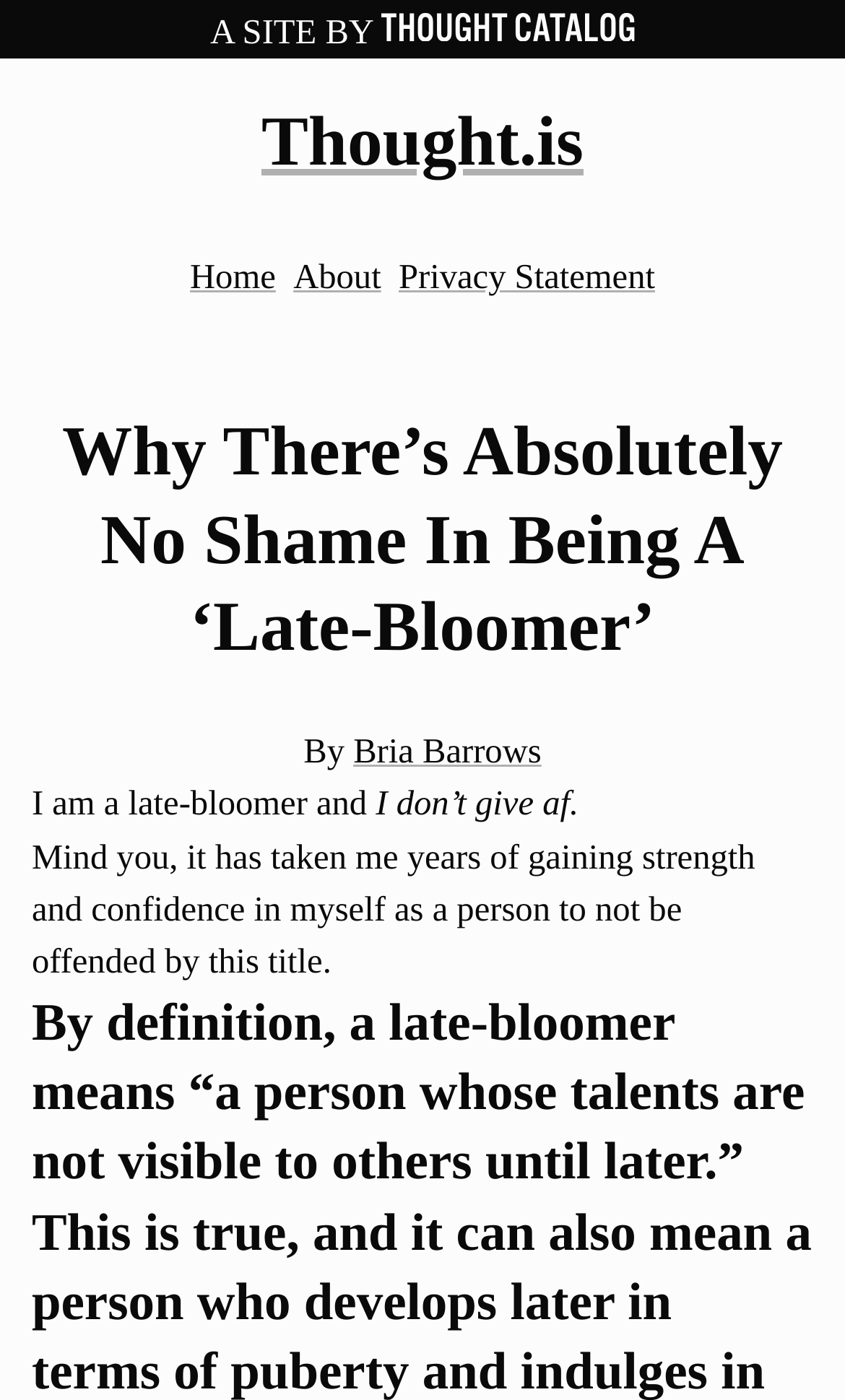Respond to the question with just a single word or phrase: 
What is the tone of the article?

Confident